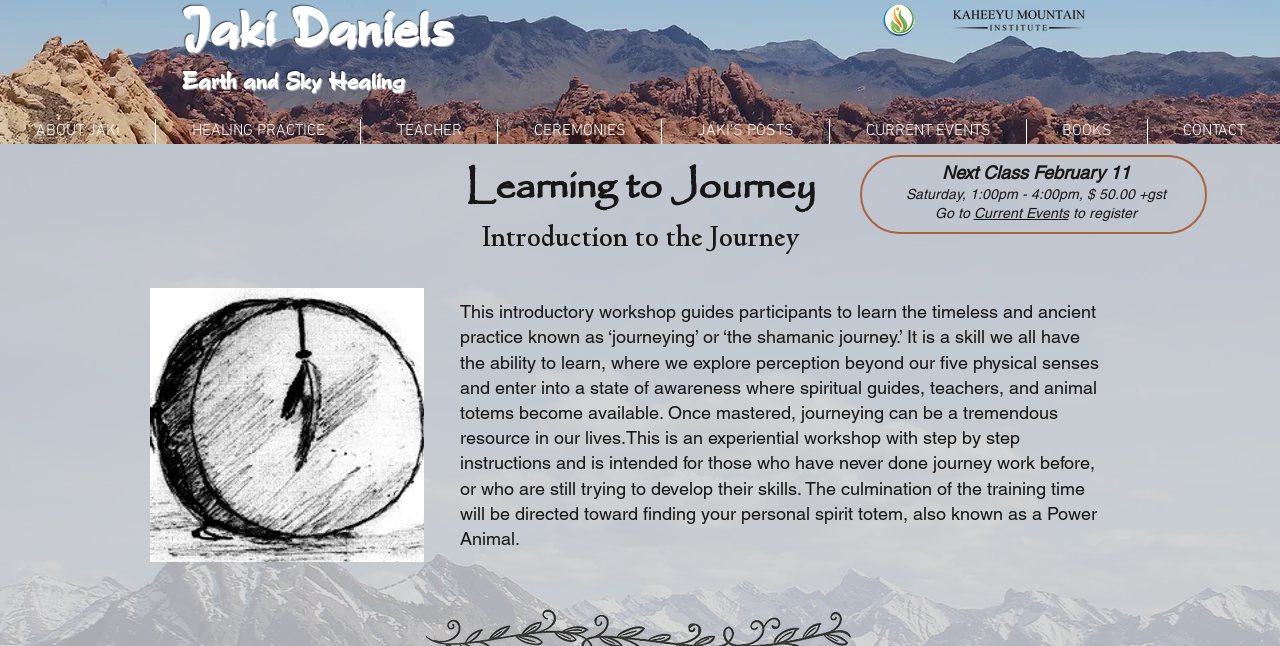Indicate the bounding box coordinates of the element that must be clicked to execute the instruction: "Read about the Journeying workshop". The coordinates should be given as four float numbers between 0 and 1, i.e., [left, top, right, bottom].

[0.359, 0.466, 0.859, 0.85]